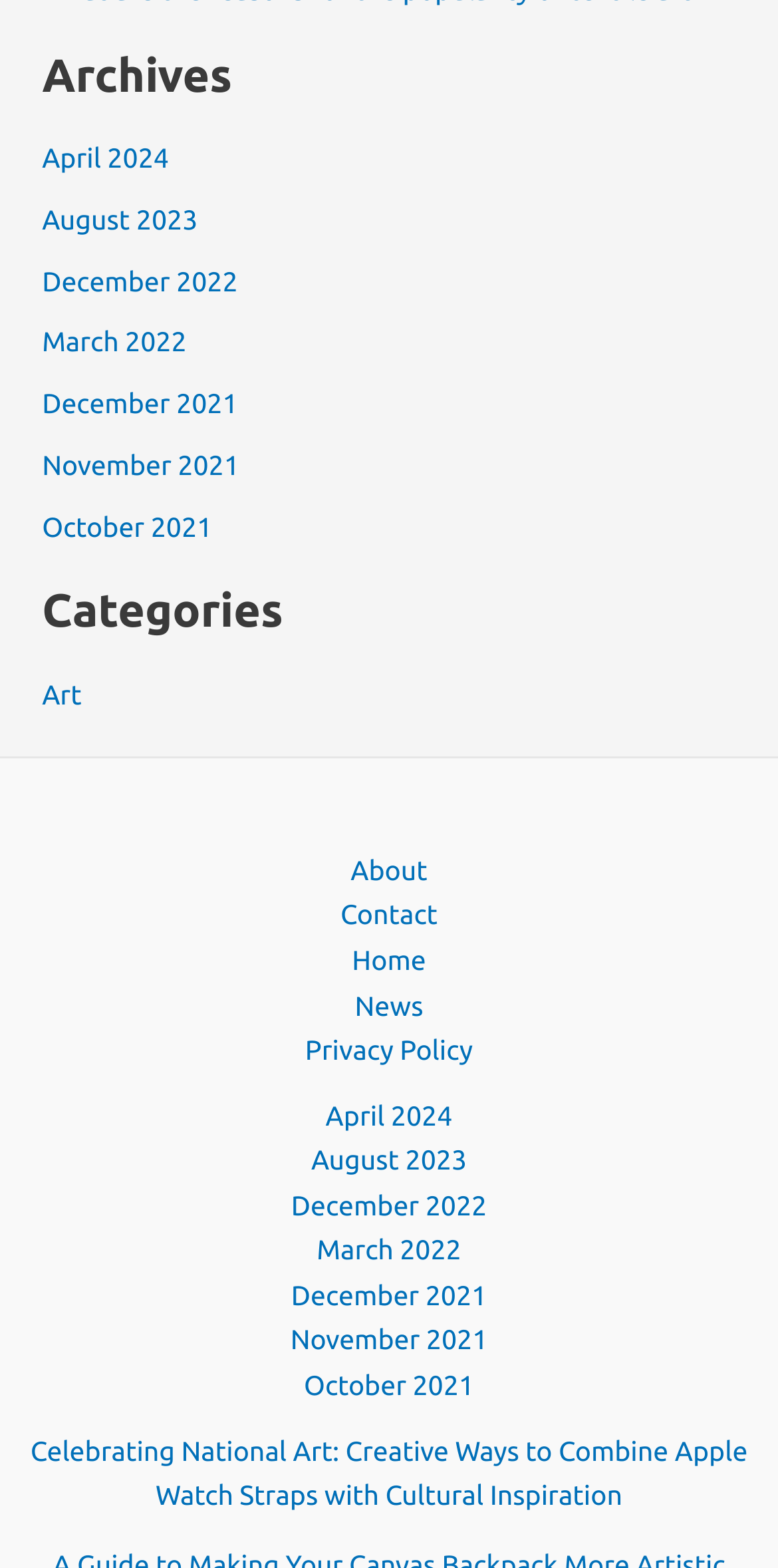How many archive links are there?
Can you provide a detailed and comprehensive answer to the question?

I counted the number of links under the 'Archives' heading, which are 'April 2024', 'August 2023', 'December 2022', 'March 2022', 'December 2021', 'November 2021', 'October 2021'. There are 8 links in total.